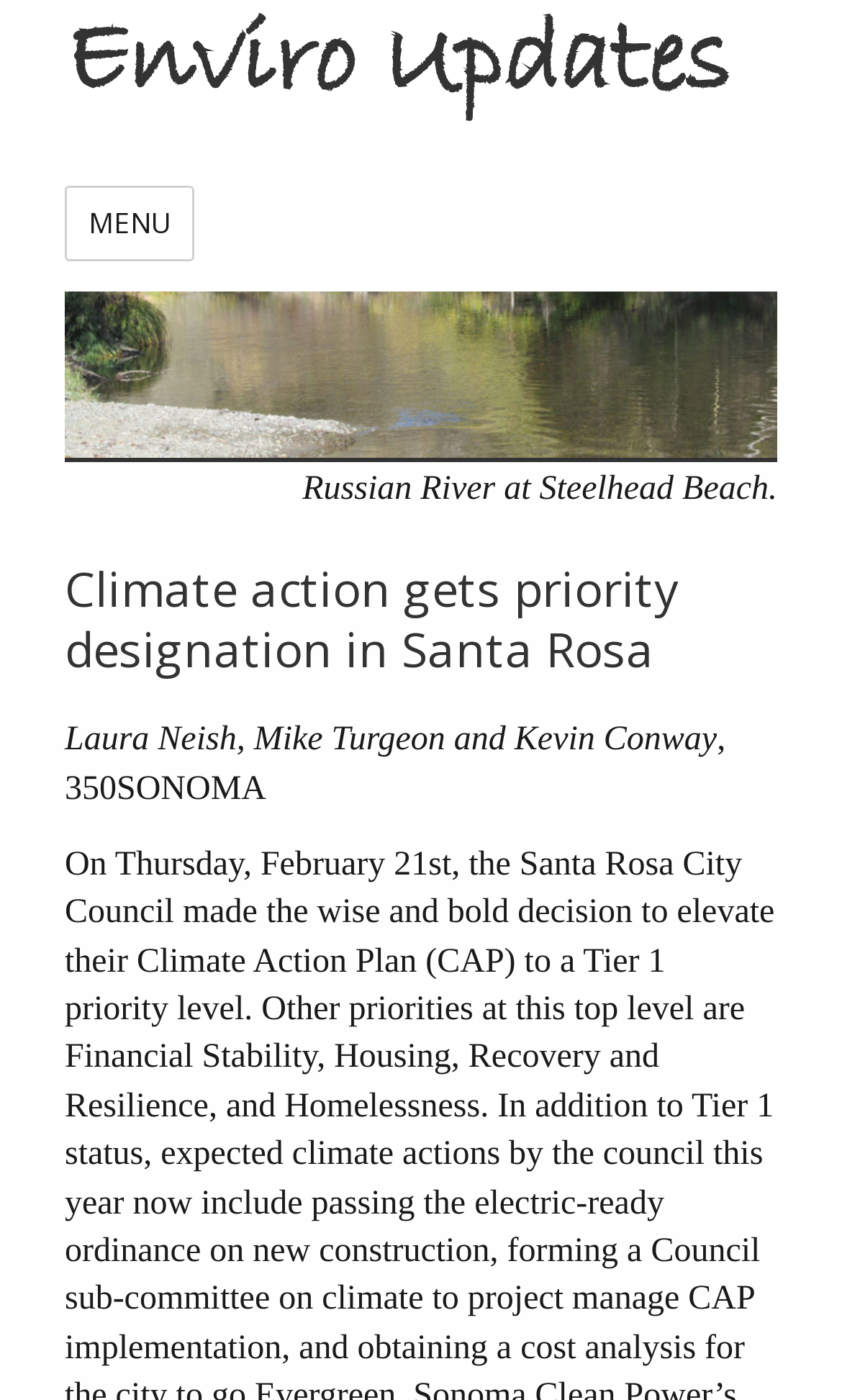What is the title or heading displayed on the webpage?

Climate action gets priority designation in Santa Rosa